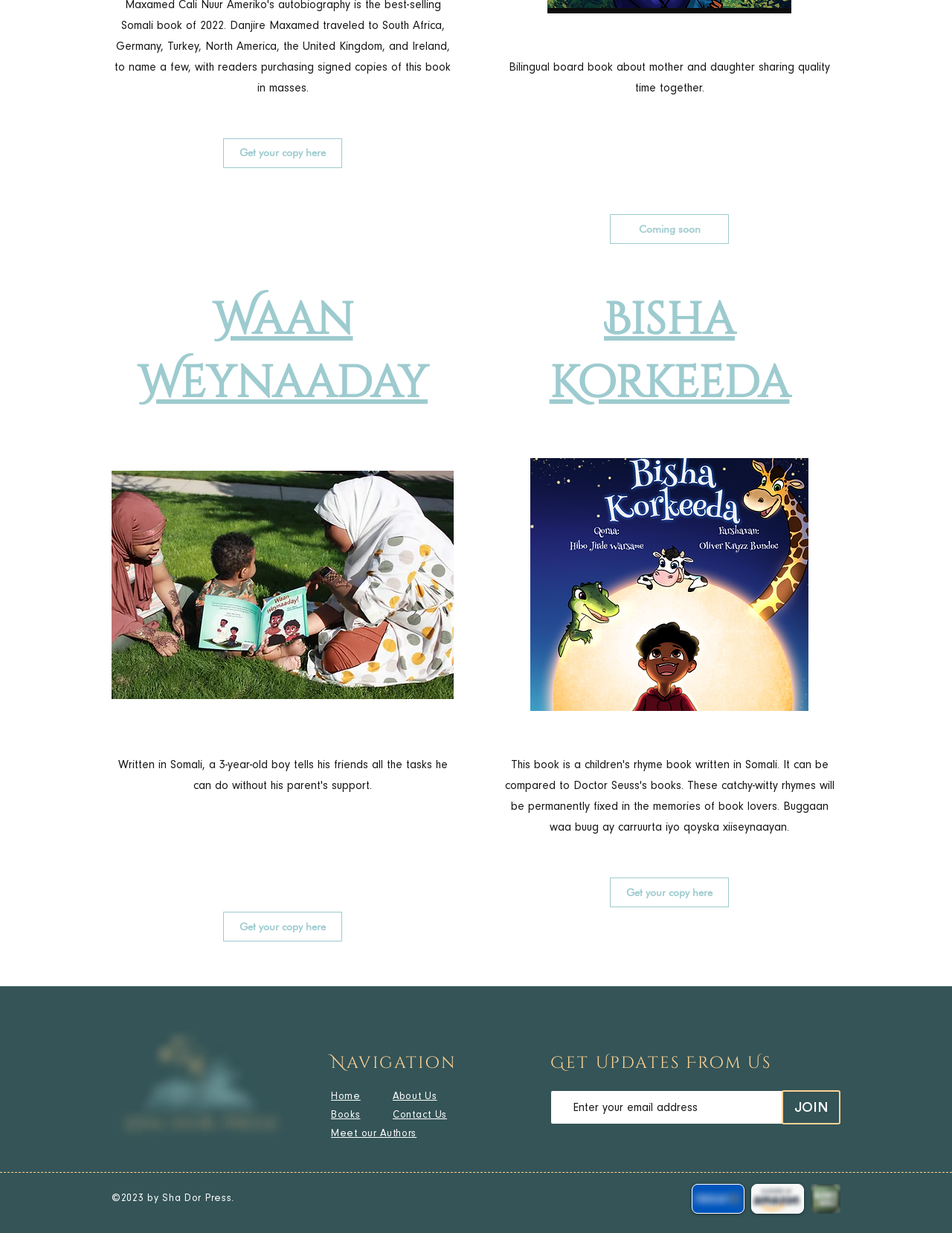Respond to the question with just a single word or phrase: 
What is the purpose of the textbox?

Enter email address